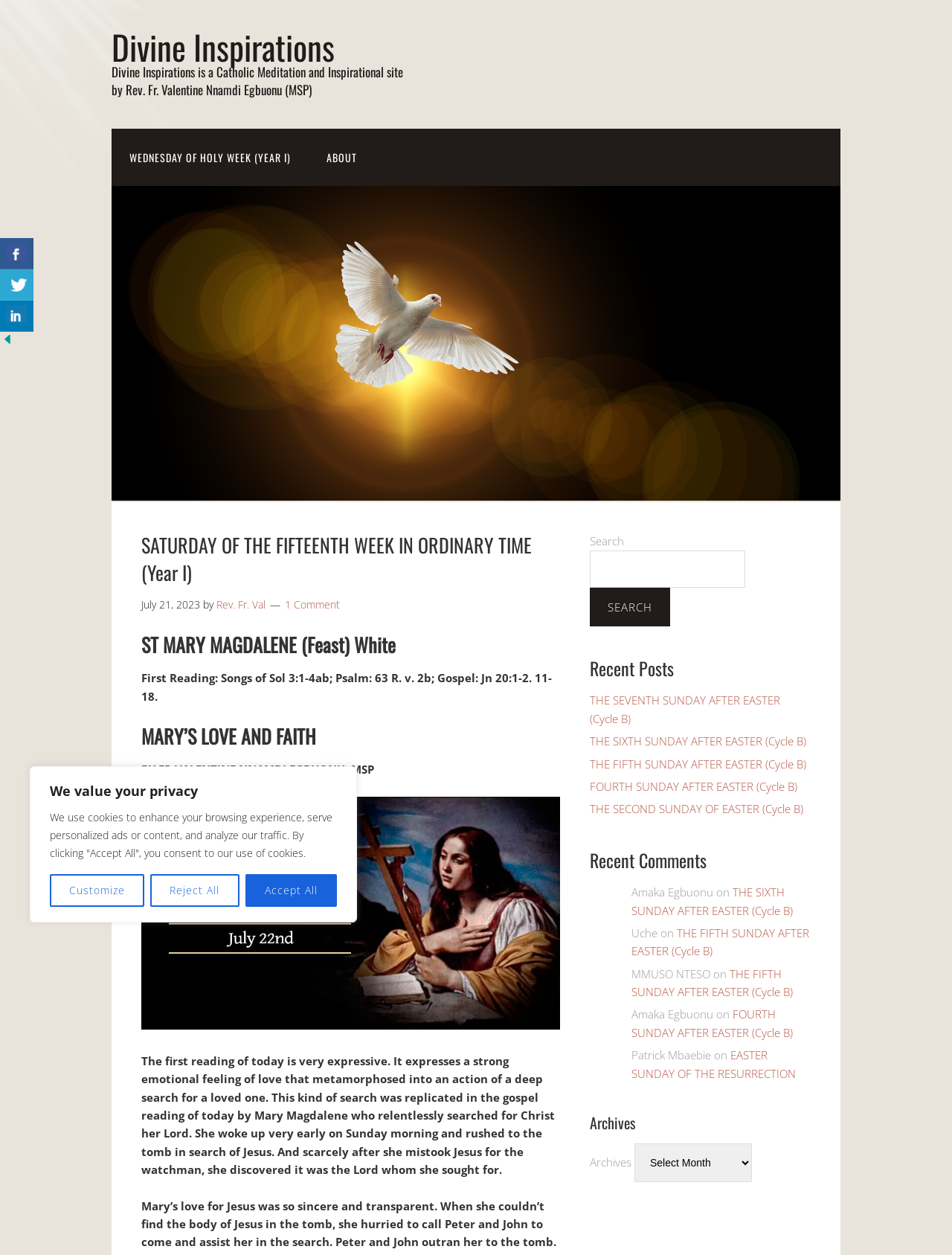Identify the bounding box coordinates for the element that needs to be clicked to fulfill this instruction: "read Mission Statement". Provide the coordinates in the format of four float numbers between 0 and 1: [left, top, right, bottom].

None